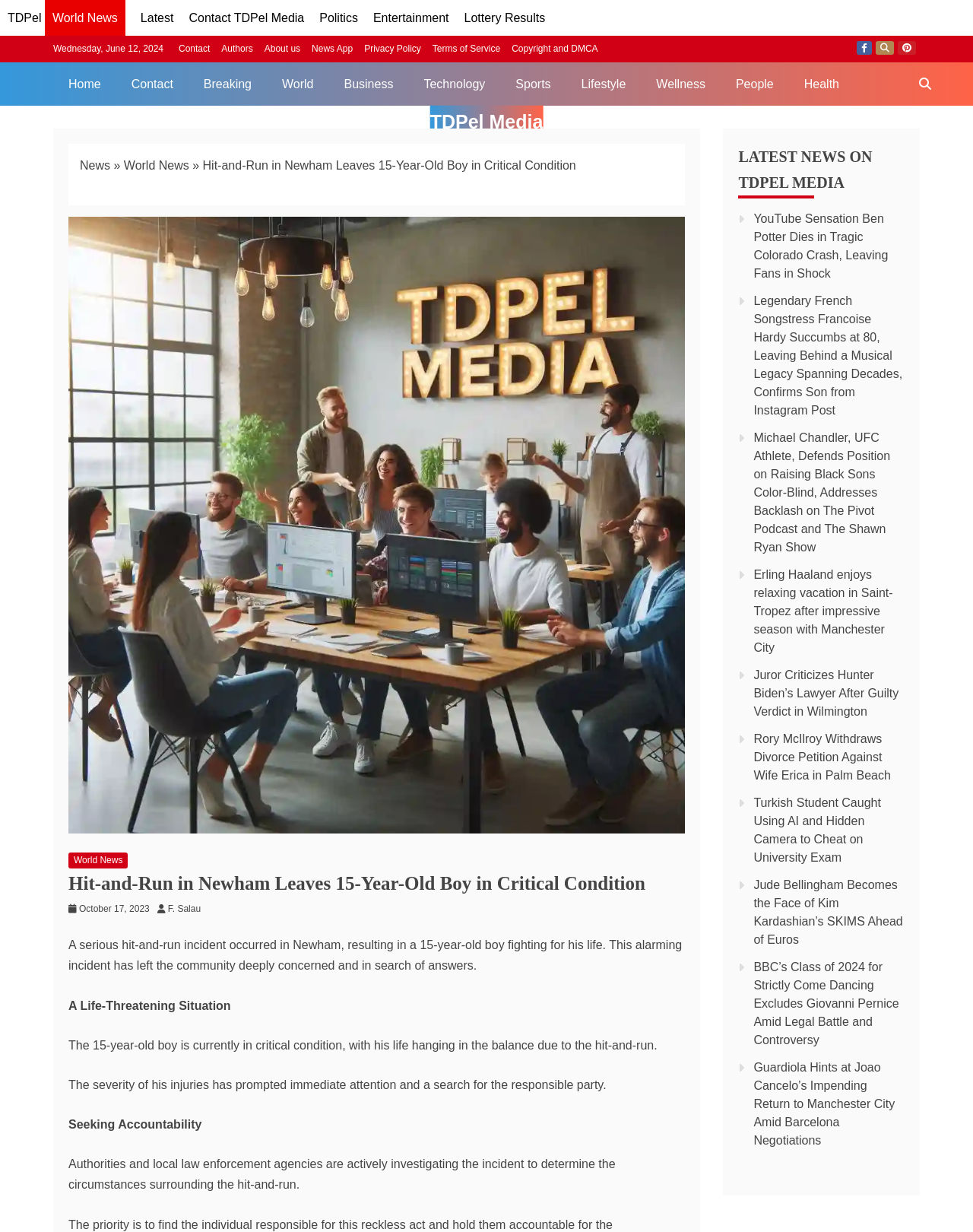Identify the bounding box coordinates for the element you need to click to achieve the following task: "Visit the 'World News' section". Provide the bounding box coordinates as four float numbers between 0 and 1, in the form [left, top, right, bottom].

[0.082, 0.129, 0.113, 0.139]